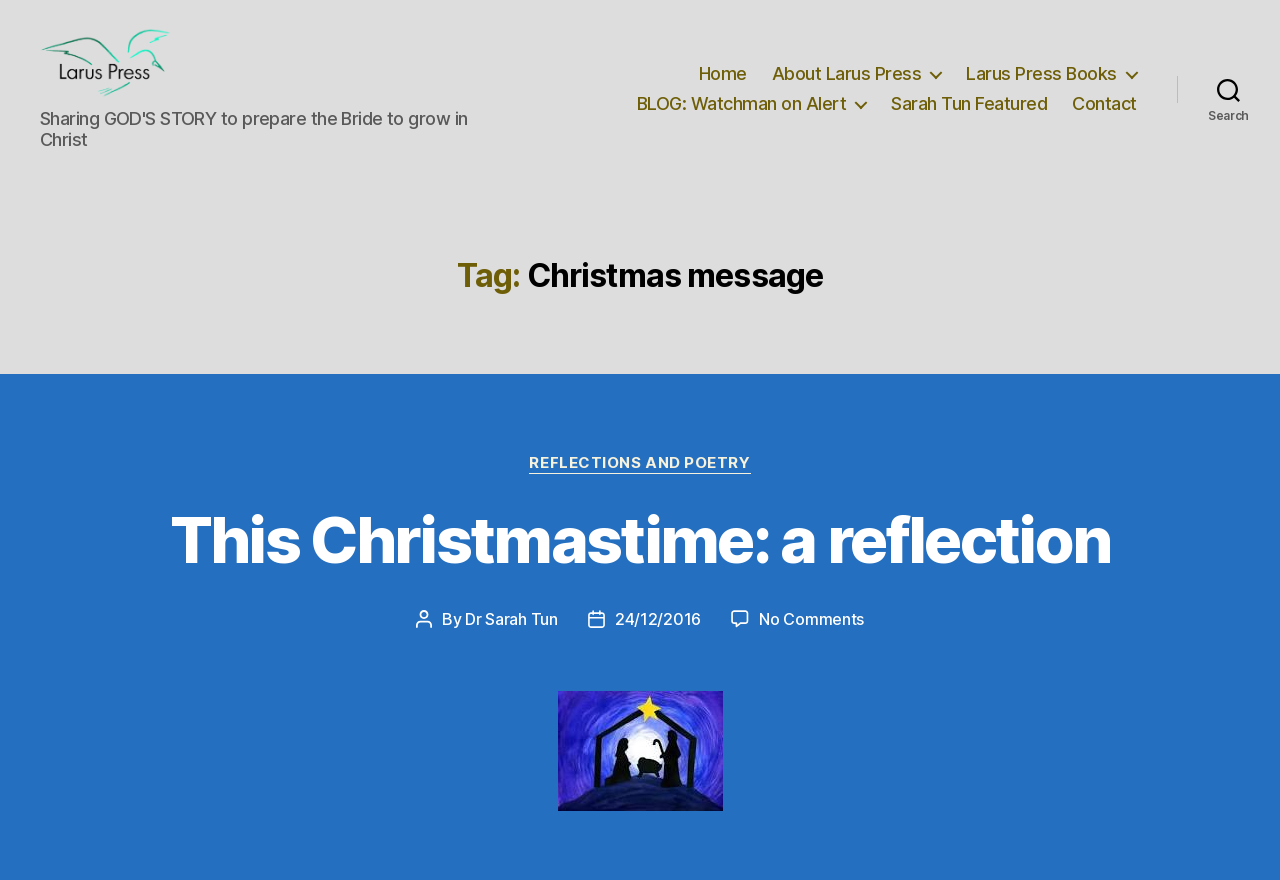How many comments are there on the post?
Look at the image and provide a detailed response to the question.

I found the comment count by looking at the section below the post content. The text 'No Comments on This Christmastime: a reflection' indicates that there are no comments on the post.